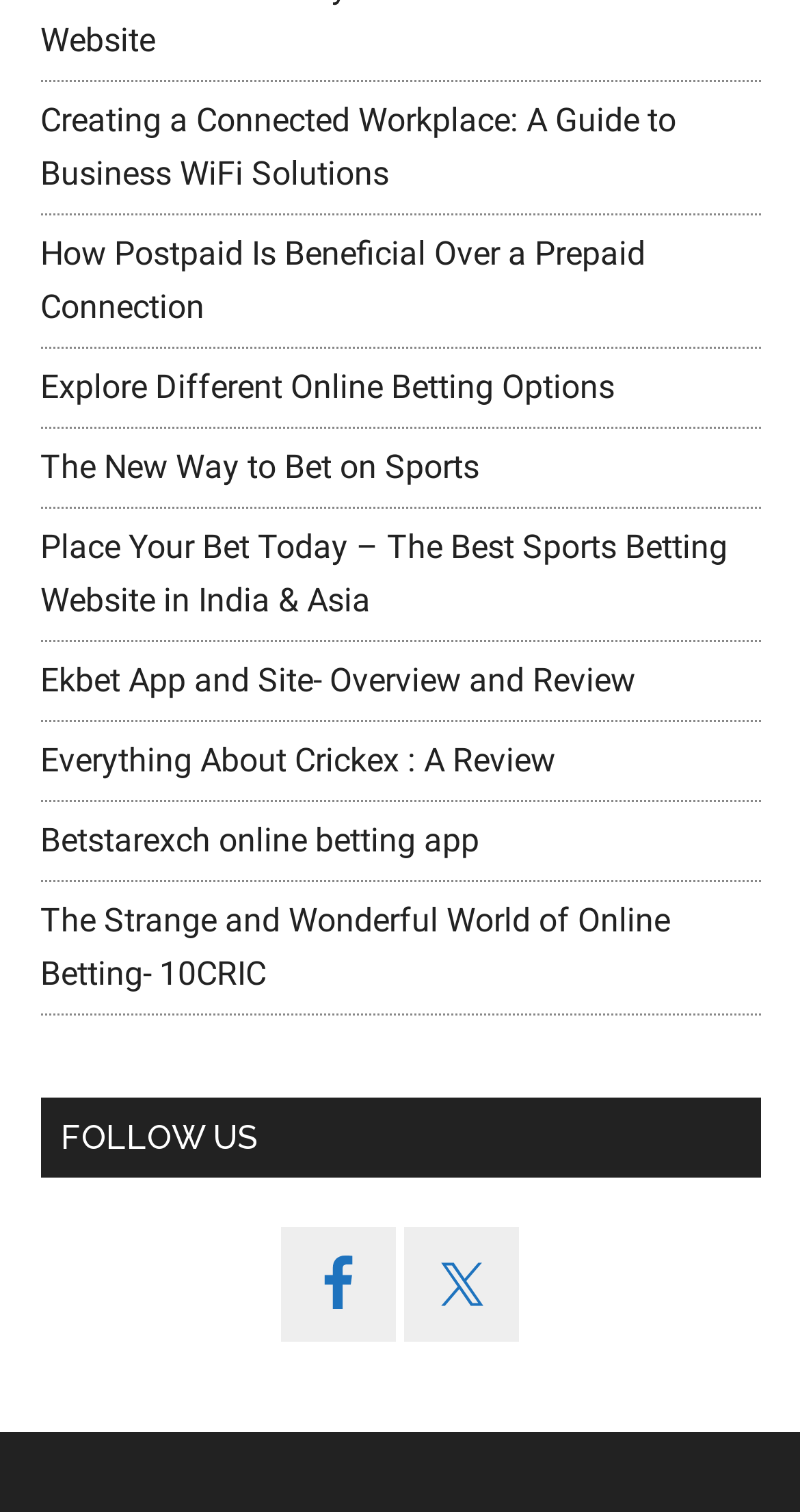How many social media links are present?
Please provide a single word or phrase as your answer based on the image.

2